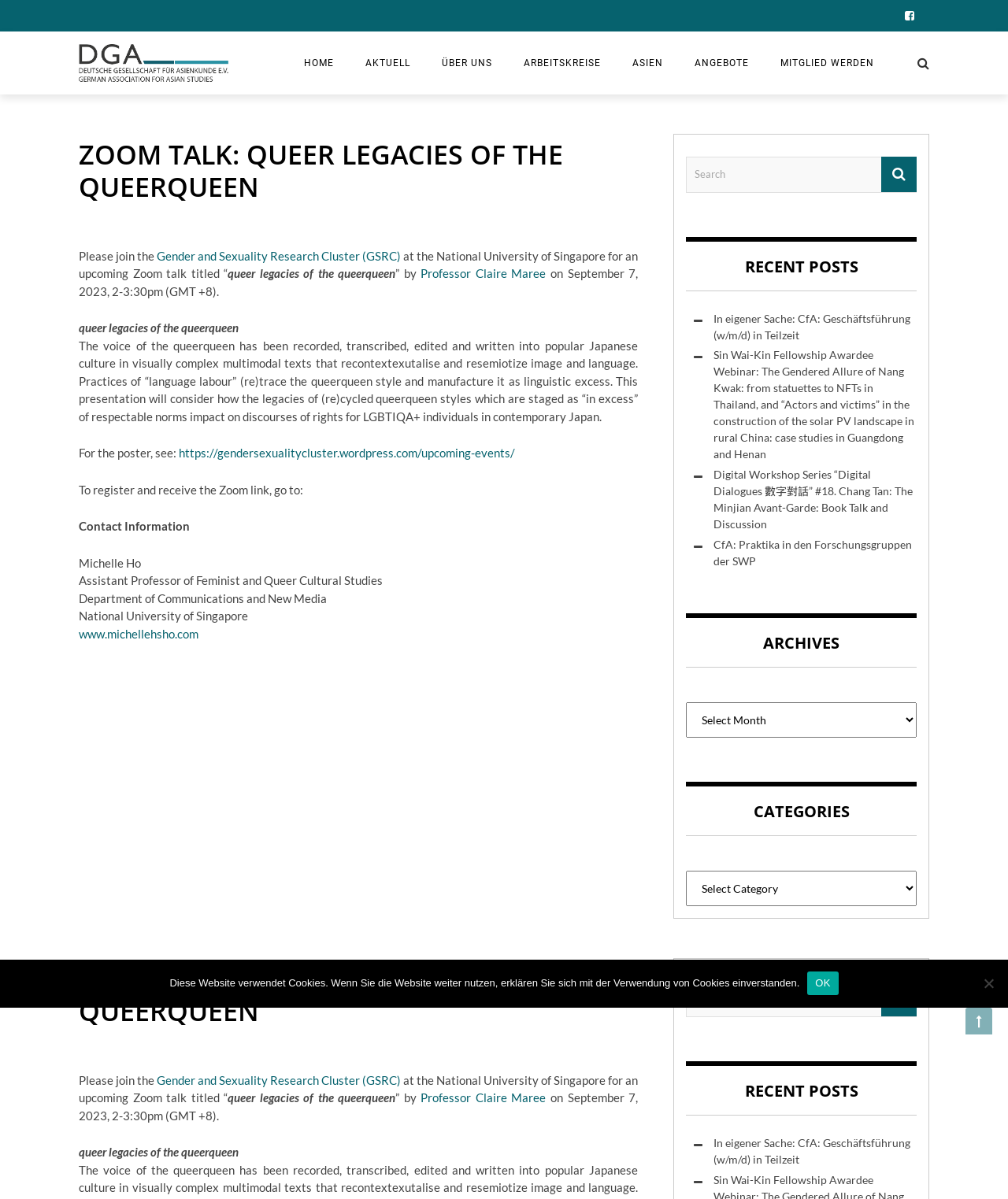Determine the main text heading of the webpage and provide its content.

ZOOM TALK: QUEER LEGACIES OF THE QUEERQUEEN